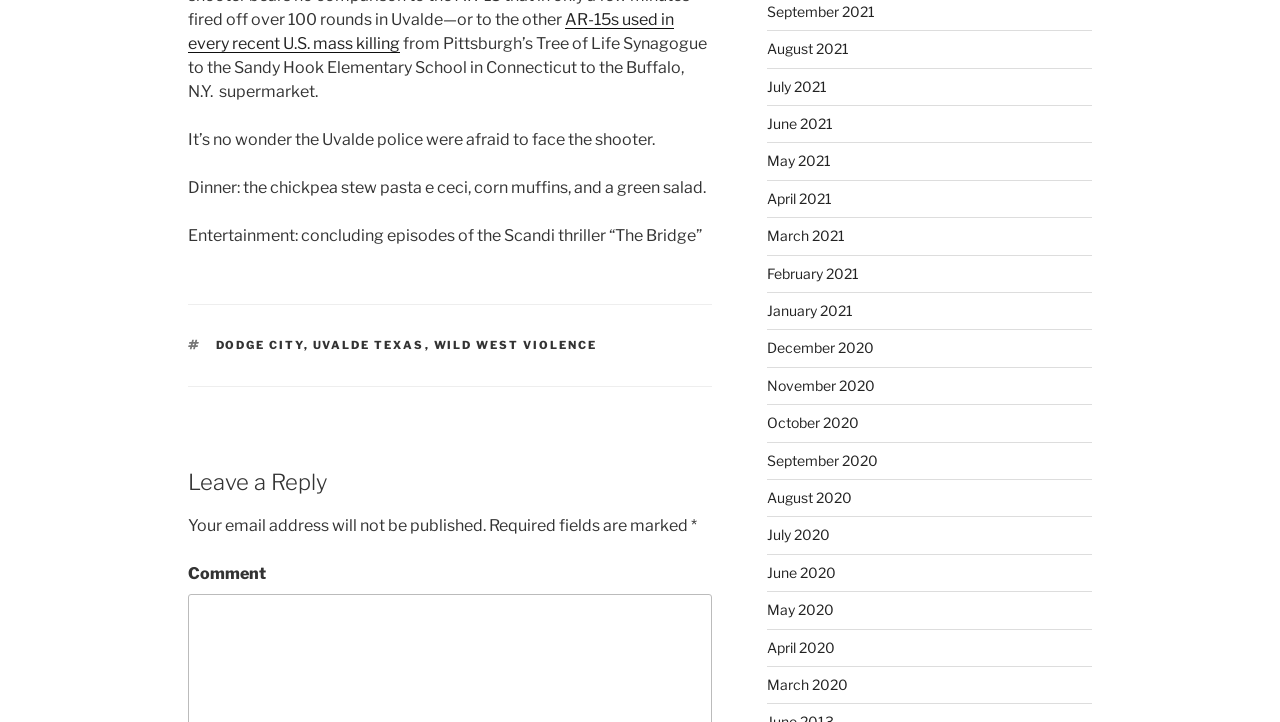Show the bounding box coordinates of the element that should be clicked to complete the task: "Click on the link to read about AR-15s used in recent U.S. mass killings".

[0.147, 0.014, 0.527, 0.074]